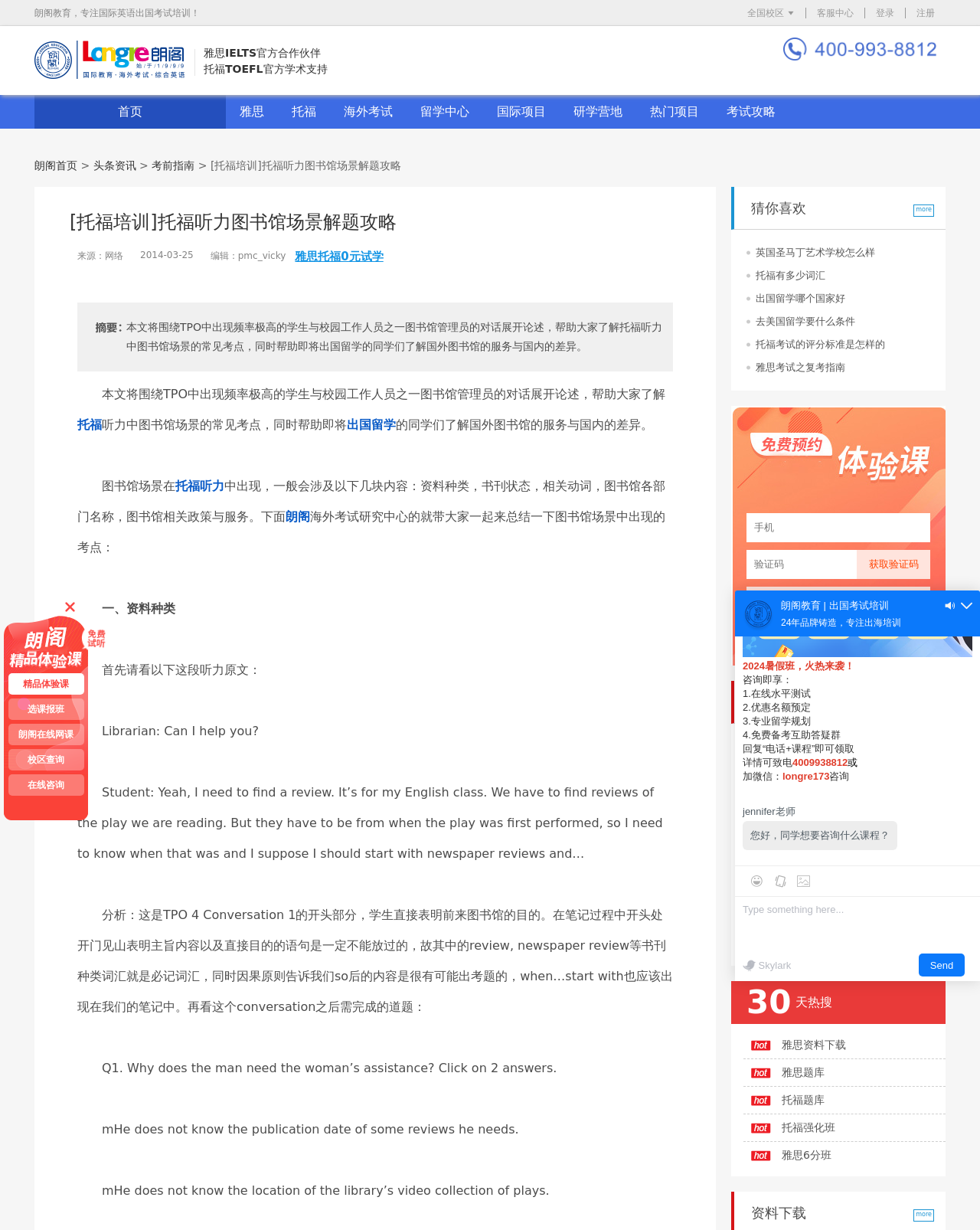Using the element description parent_node: 获取验证码 placeholder="验证码", predict the bounding box coordinates for the UI element. Provide the coordinates in (top-left x, top-left y, bottom-right x, bottom-right y) format with values ranging from 0 to 1.

[0.762, 0.446, 0.874, 0.47]